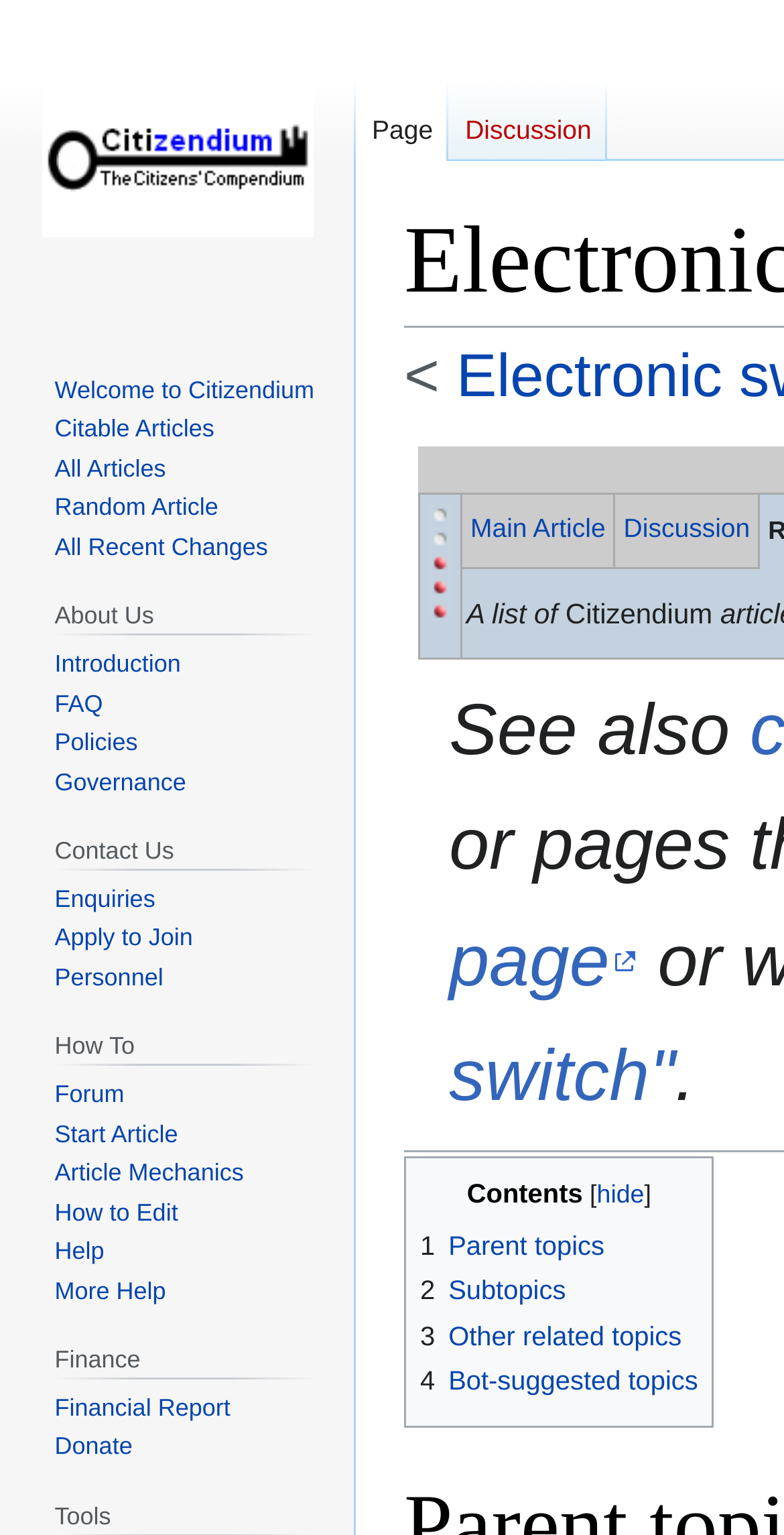What is the purpose of the 'Jump to navigation' link?
Give a detailed response to the question by analyzing the screenshot.

The 'Jump to navigation' link is likely used to quickly navigate to the navigation section of the webpage, which contains links to various parts of the website, such as 'Read', 'About Us', 'Contact Us', and 'How To'.